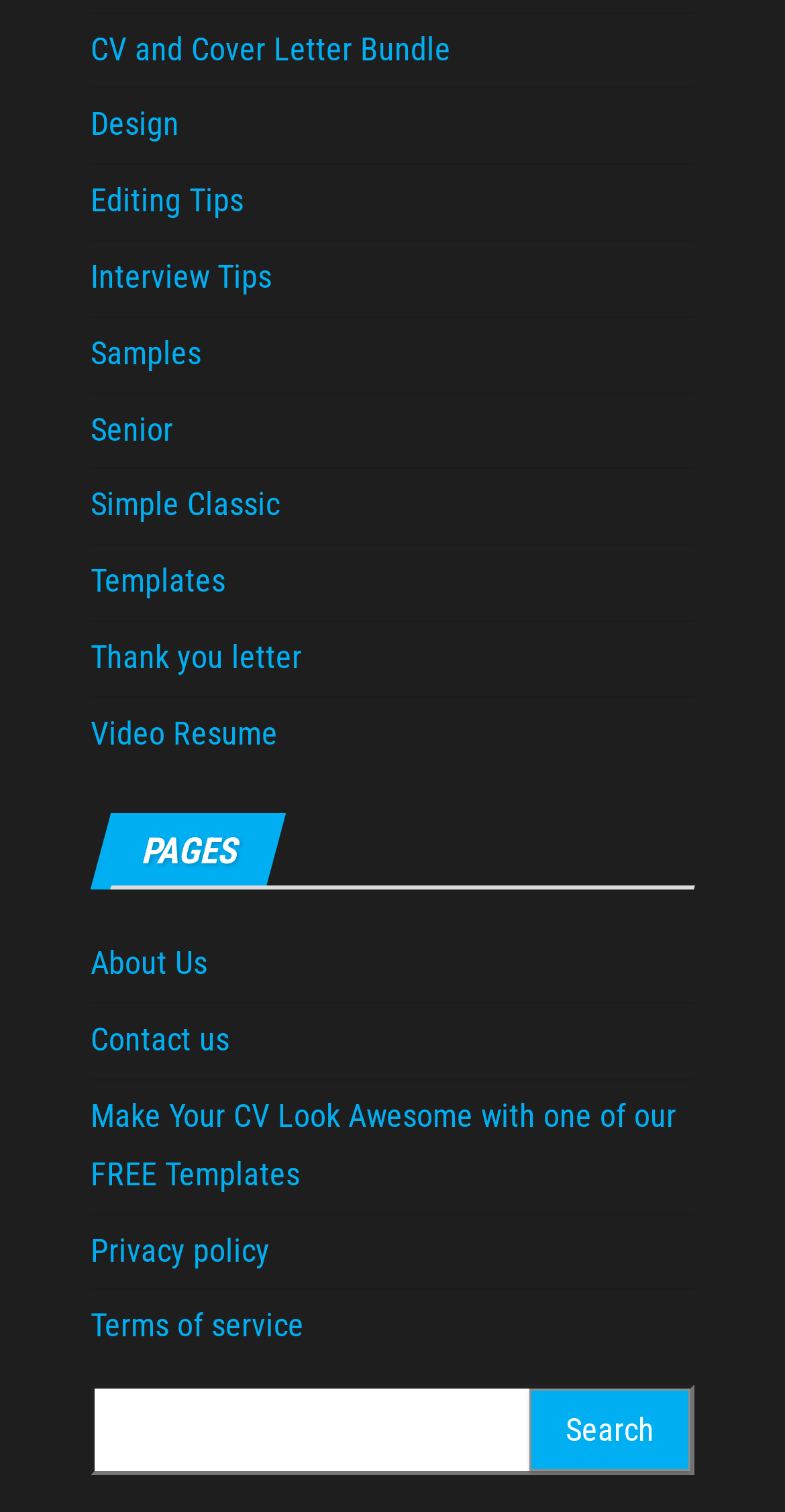Please identify the coordinates of the bounding box that should be clicked to fulfill this instruction: "Go to About Us page".

[0.115, 0.625, 0.264, 0.65]